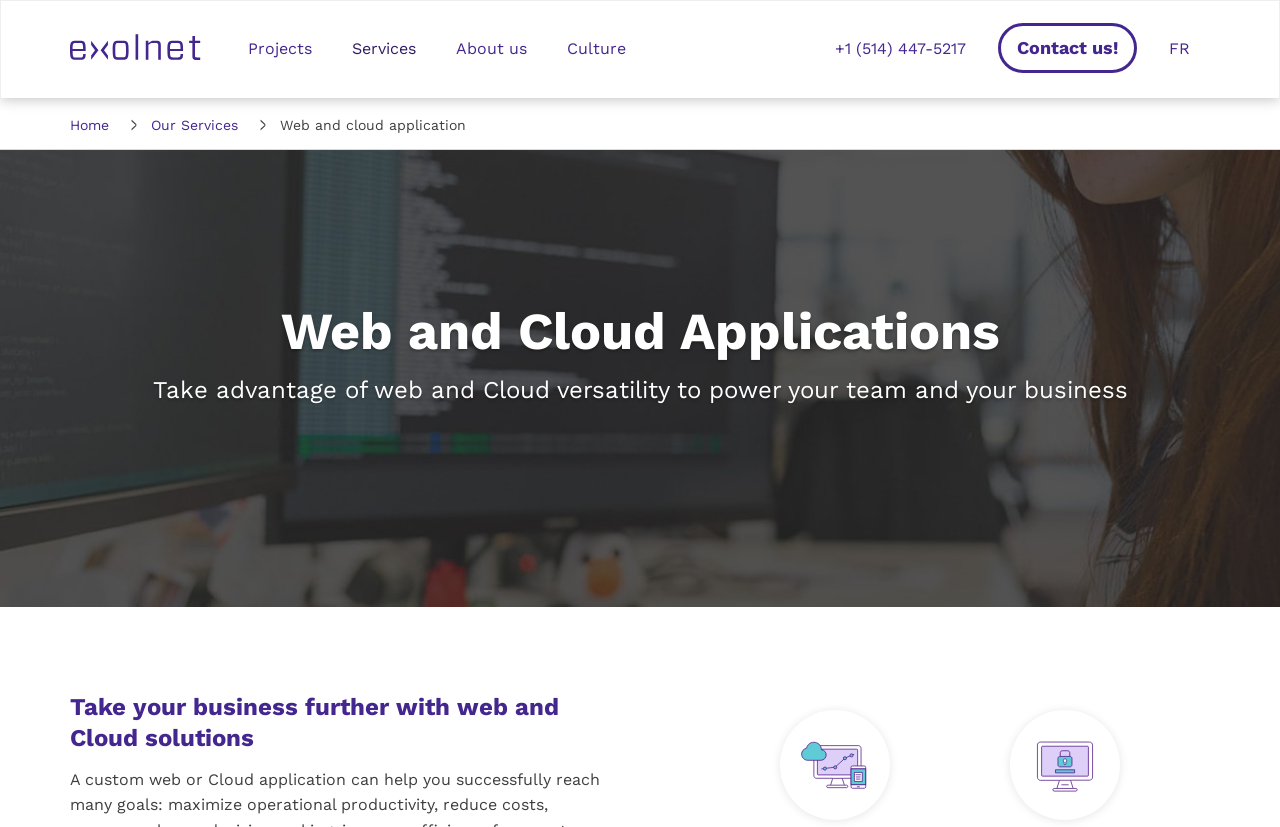Determine the bounding box coordinates for the UI element matching this description: "Home".

[0.055, 0.138, 0.085, 0.165]